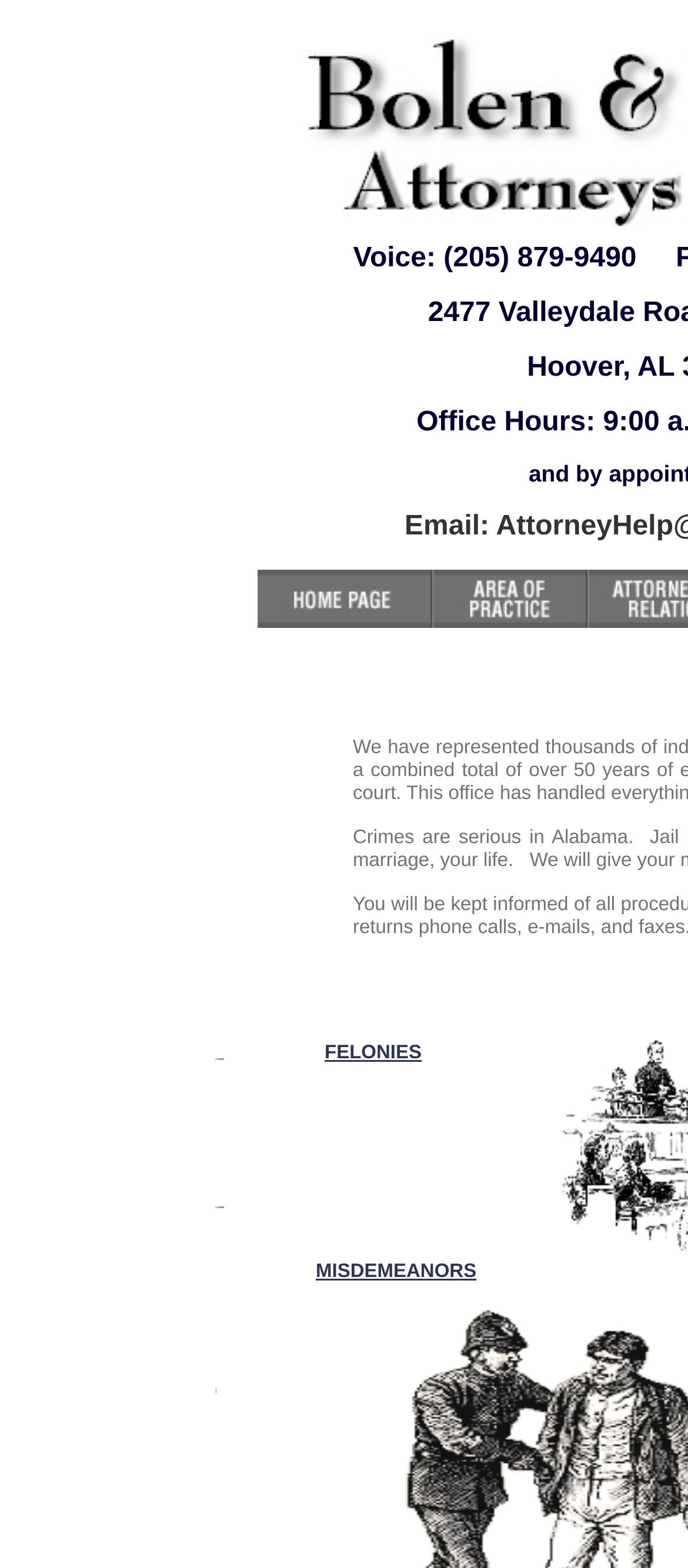What is the phone number to call?
Please respond to the question with a detailed and well-explained answer.

I found the phone number by looking at the static text element 'Voice: (205) 879-' which is located at the top of the webpage.